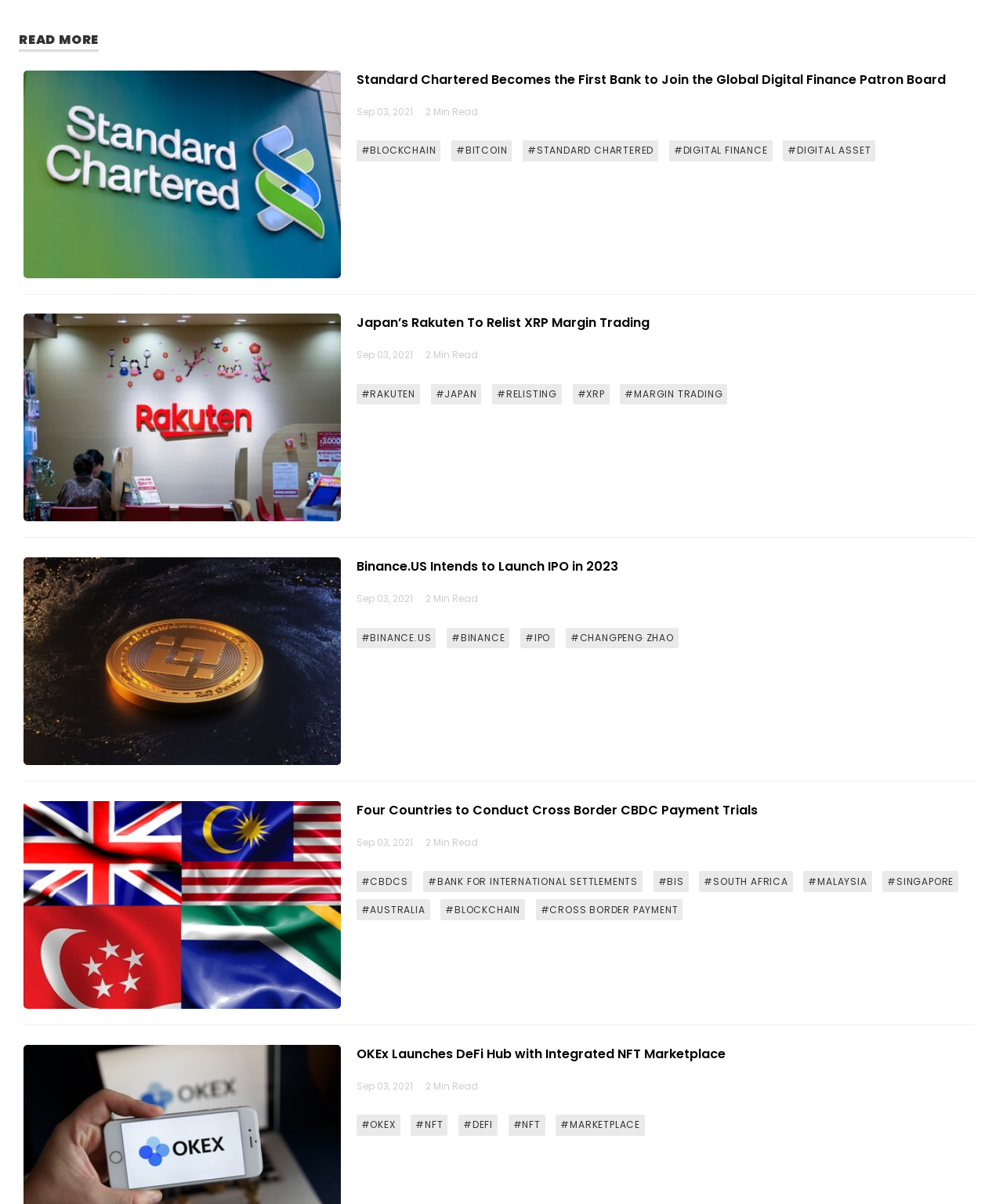Please identify the bounding box coordinates of the clickable region that I should interact with to perform the following instruction: "Explore OKEx’s DeFi hub with integrated NFT marketplace". The coordinates should be expressed as four float numbers between 0 and 1, i.e., [left, top, right, bottom].

[0.355, 0.868, 0.723, 0.883]